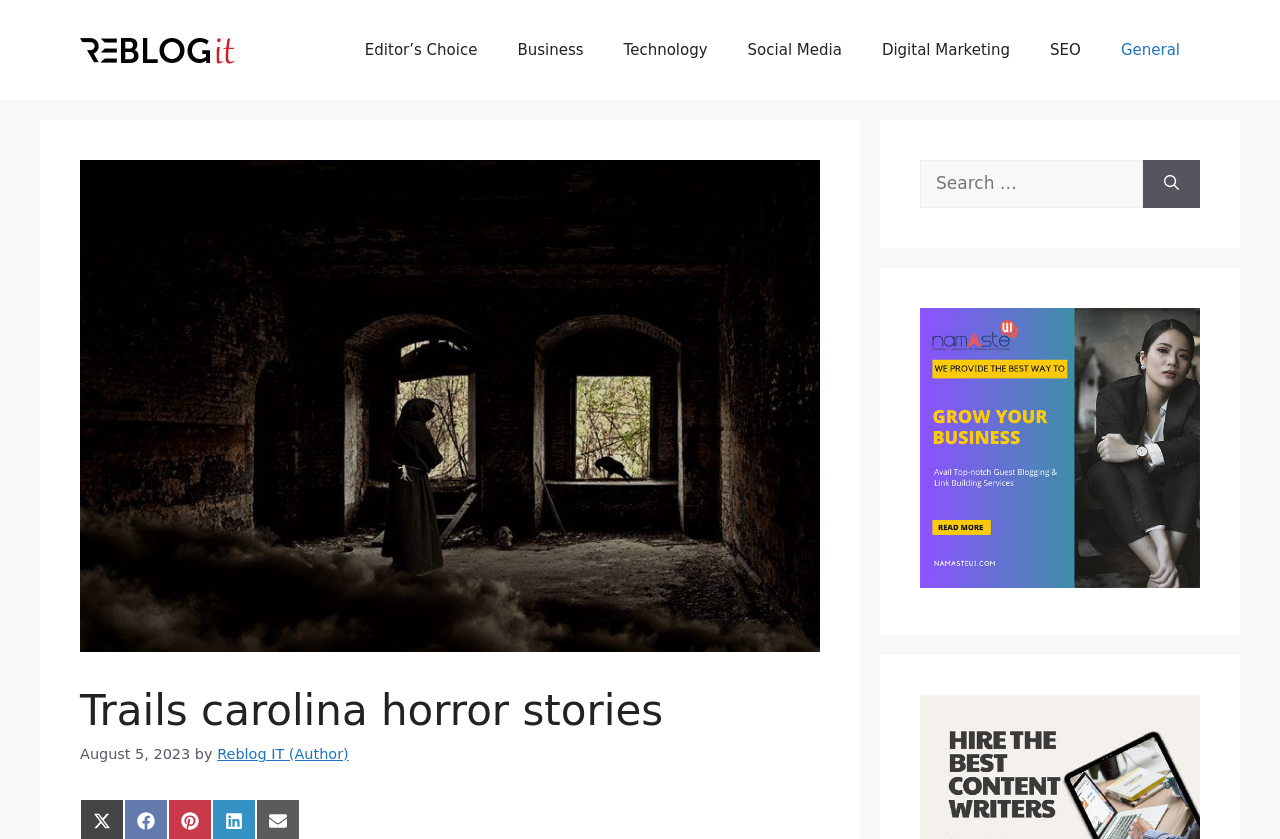Extract the heading text from the webpage.

Trails carolina horror stories